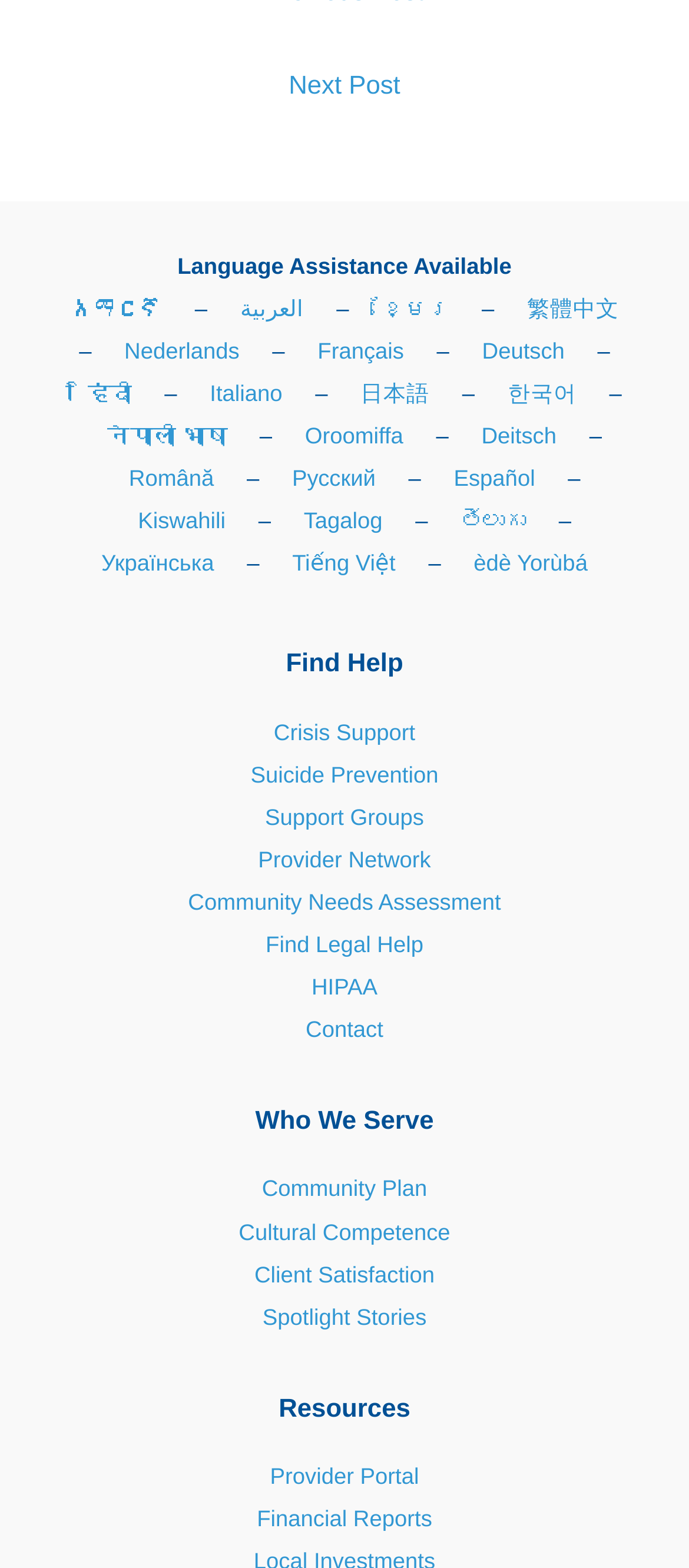Identify the bounding box coordinates of the section that should be clicked to achieve the task described: "Click Next Post".

[0.074, 0.038, 0.926, 0.076]